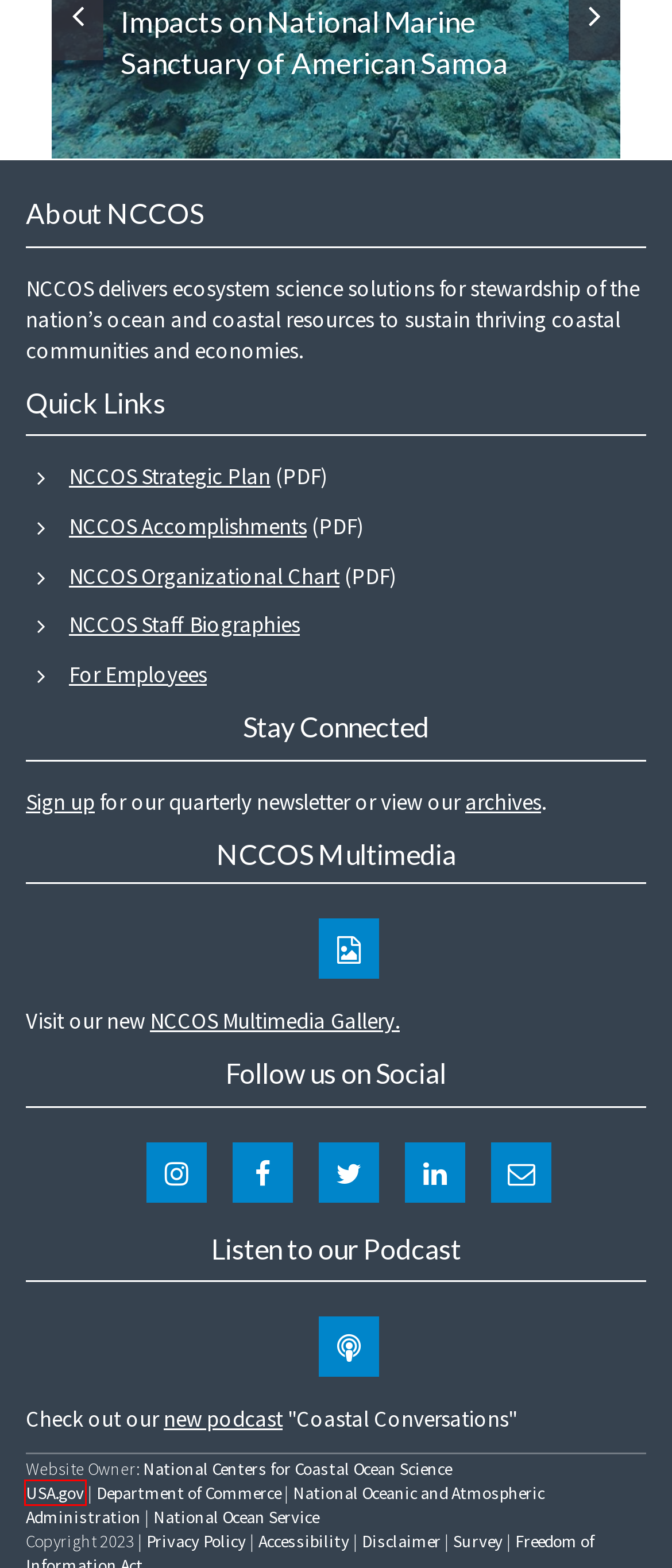Analyze the given webpage screenshot and identify the UI element within the red bounding box. Select the webpage description that best matches what you expect the new webpage to look like after clicking the element. Here are the candidates:
A. National Oceanic and Atmospheric Administration
B. Newsletter Archive - NCCOS Coastal Science Website
C. Website Disclaimer - NCCOS Coastal Science Website
D. Podcasts - NCCOS Coastal Science Website
E. Making government services easier to find | USAGov
F. U.S. Department of Commerce
G. NOAA's National Ocean Service
H. NCCOS Multimedia - NCCOS Coastal Science Website

E